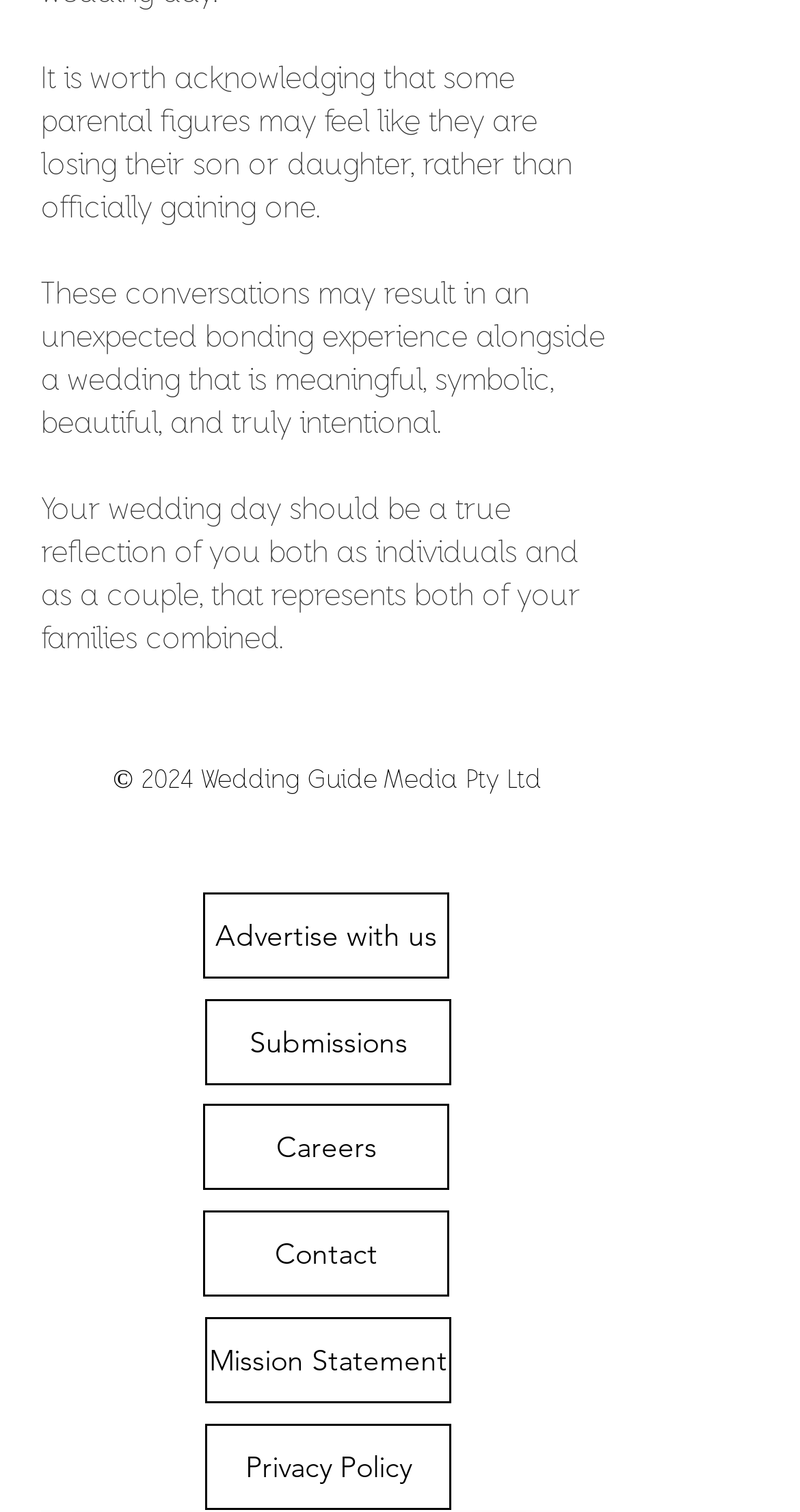What is the tone of the website?
Please answer the question as detailed as possible.

The static text elements on the webpage have a reflective and introspective tone, with phrases such as 'it is worth acknowledging' and 'truly intentional' suggesting a thoughtful and contemplative approach to wedding planning.